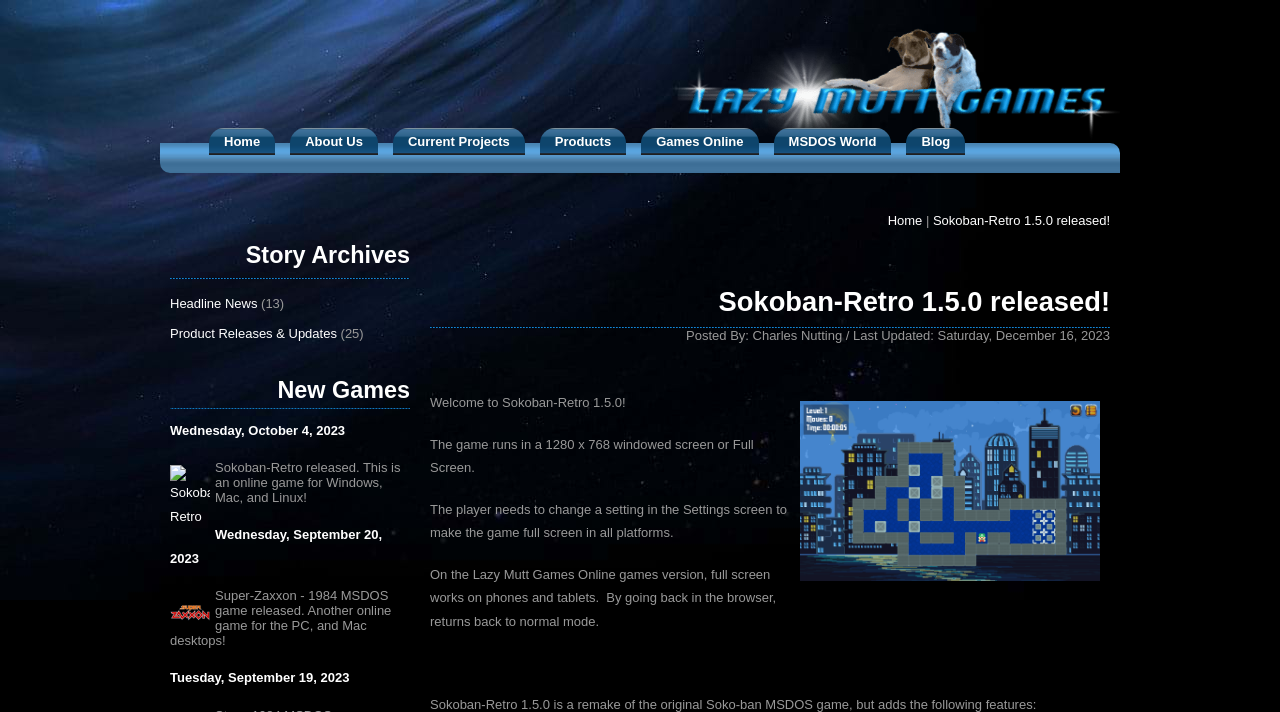Given the element description "Home" in the screenshot, predict the bounding box coordinates of that UI element.

[0.693, 0.299, 0.721, 0.32]